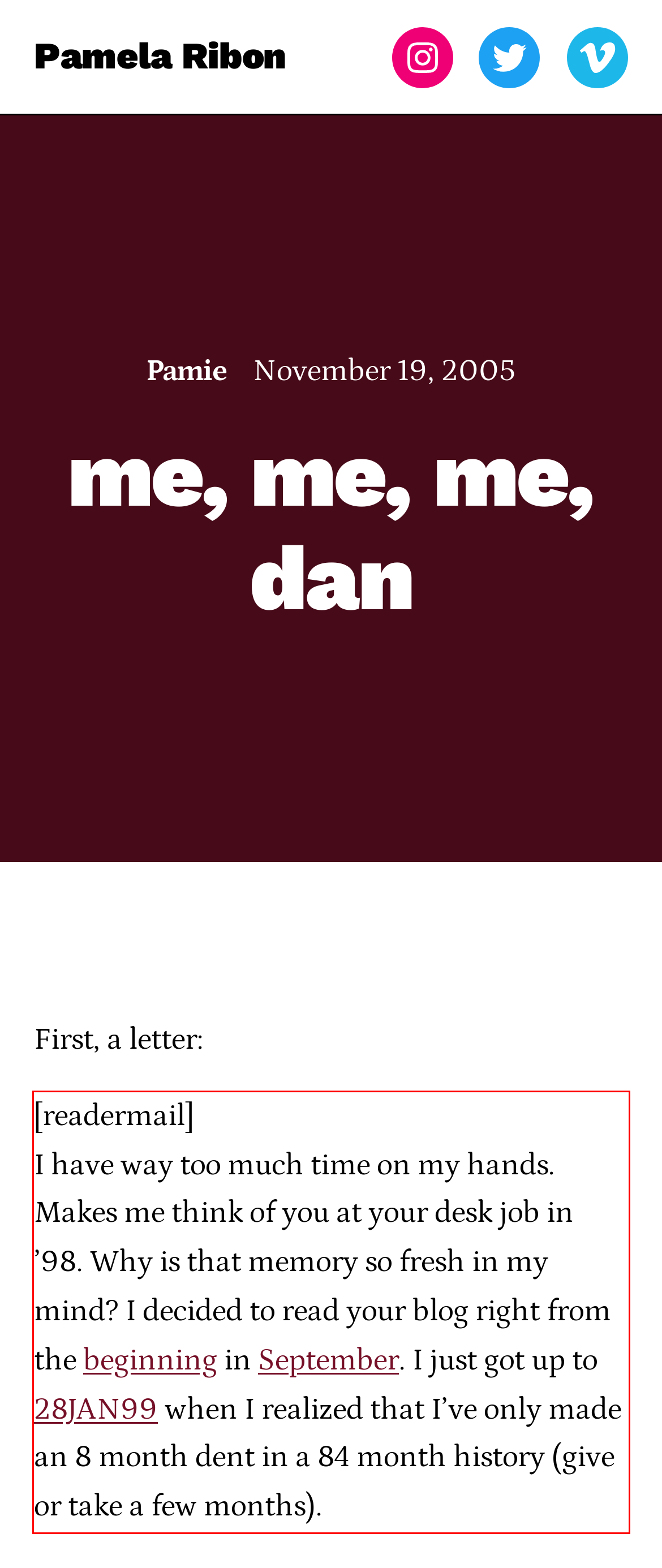From the screenshot of the webpage, locate the red bounding box and extract the text contained within that area.

[readermail] I have way too much time on my hands. Makes me think of you at your desk job in ’98. Why is that memory so fresh in my mind? I decided to read your blog right from the beginning in September. I just got up to 28JAN99 when I realized that I’ve only made an 8 month dent in a 84 month history (give or take a few months).